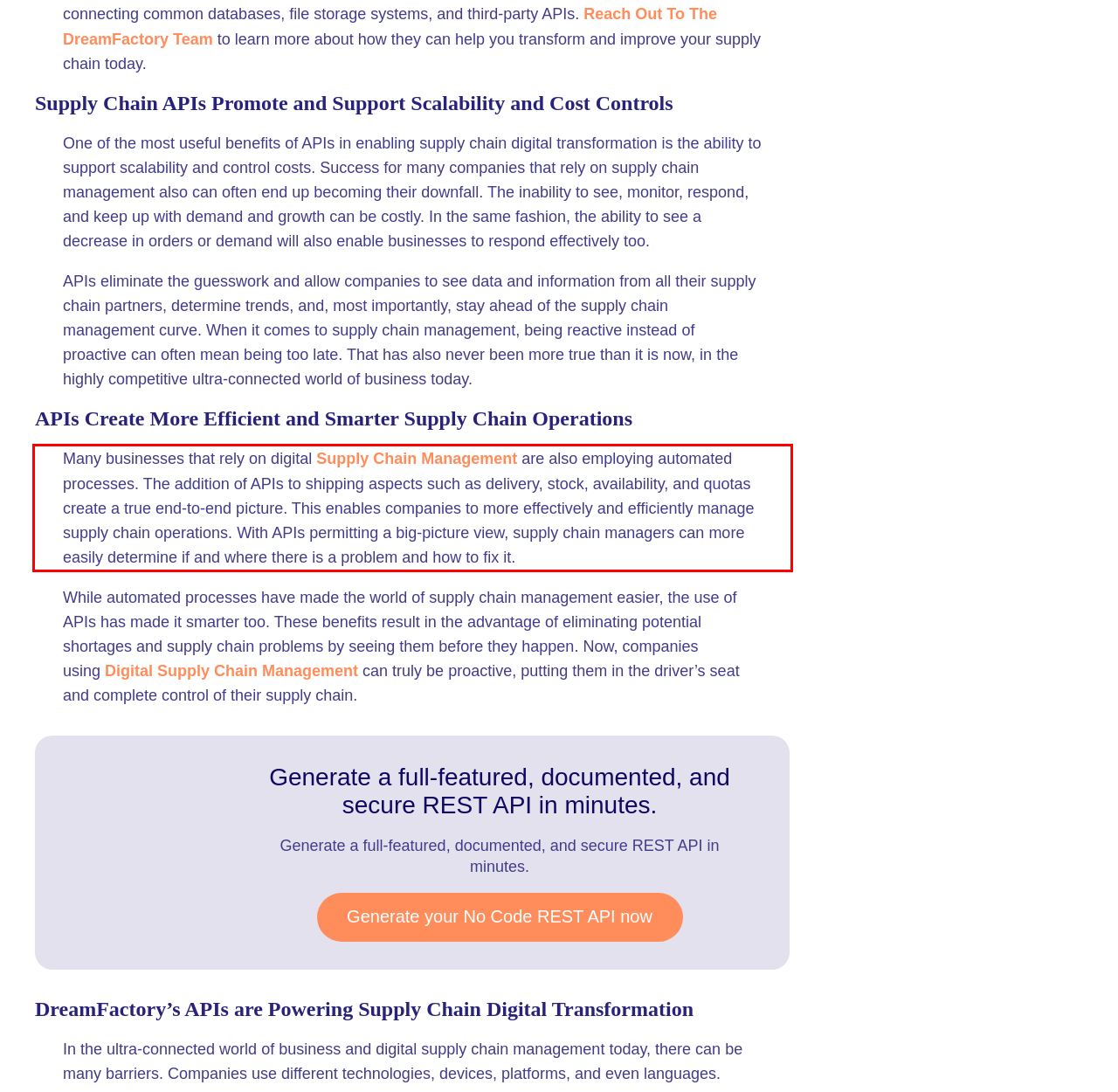You have a screenshot with a red rectangle around a UI element. Recognize and extract the text within this red bounding box using OCR.

Many businesses that rely on digital Supply Chain Management are also employing automated processes. The addition of APIs to shipping aspects such as delivery, stock, availability, and quotas create a true end-to-end picture. This enables companies to more effectively and efficiently manage supply chain operations. With APIs permitting a big-picture view, supply chain managers can more easily determine if and where there is a problem and how to fix it.